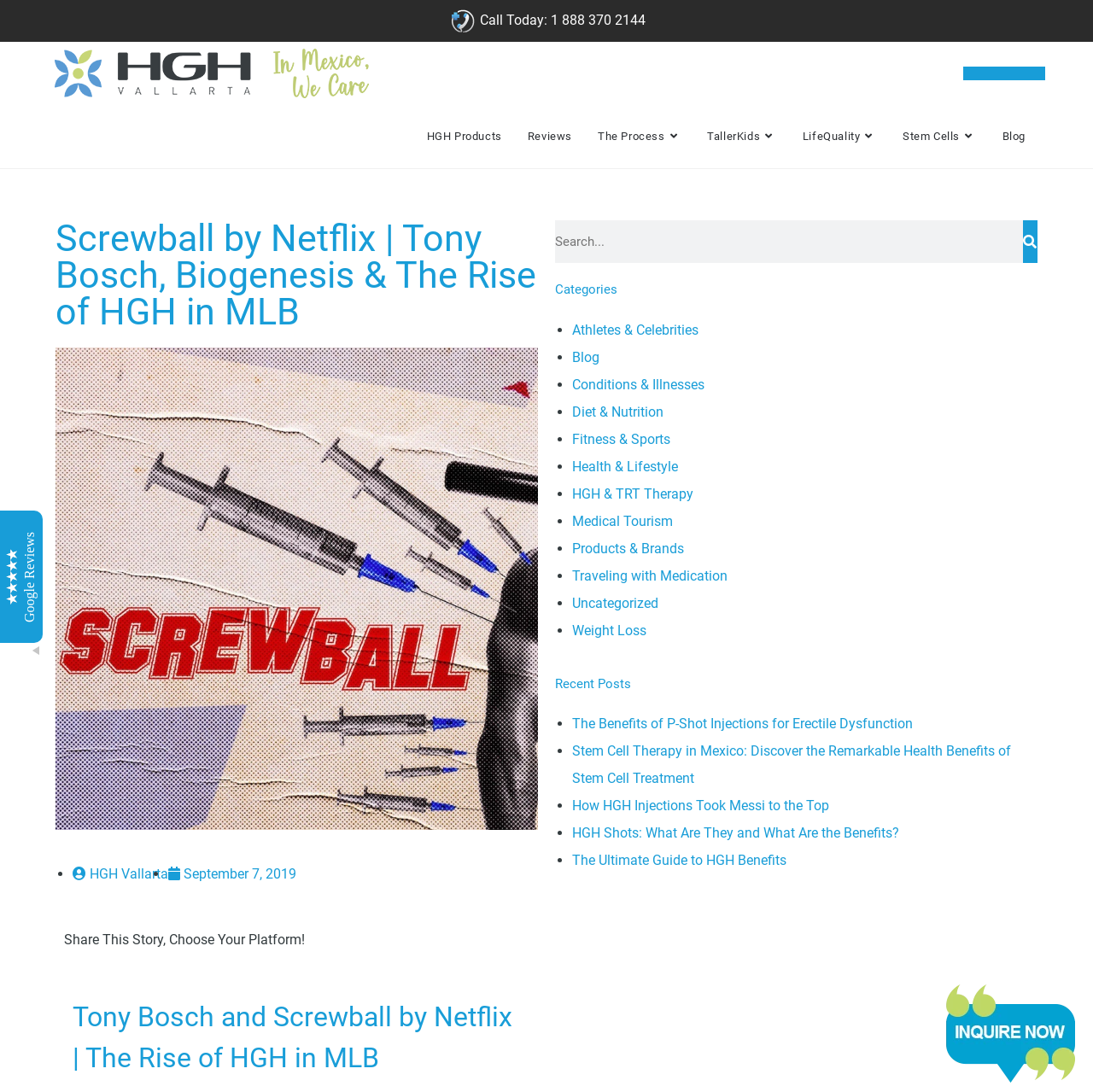How many social media links are there?
Please use the image to deliver a detailed and complete answer.

I found the social media links by looking at the section that says 'Social links', which contains links to Twitter, Facebook, Instagram, LinkedIn, Tumblr, and Github, making a total of 6 social media links.